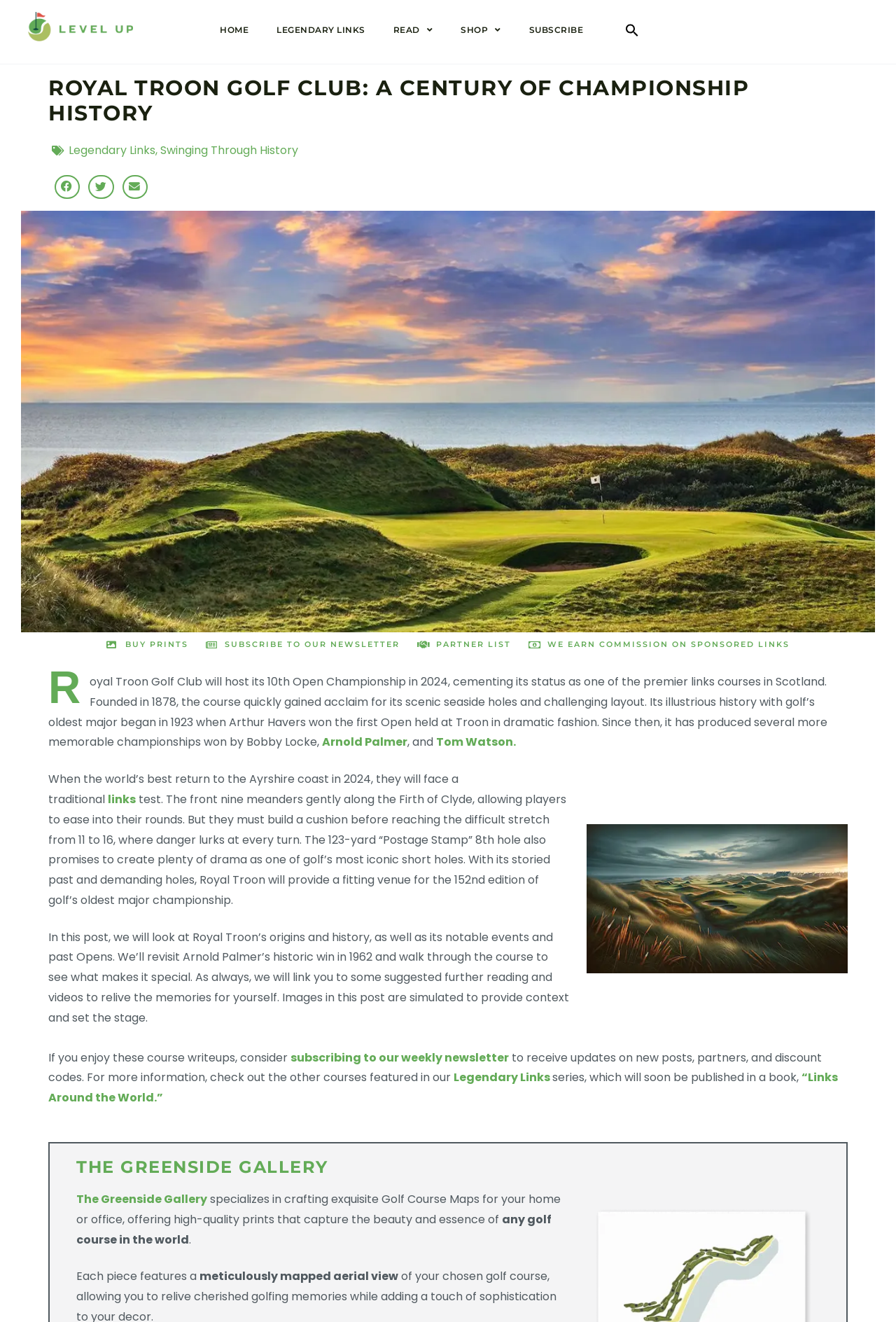Determine the bounding box coordinates for the UI element described. Format the coordinates as (top-left x, top-left y, bottom-right x, bottom-right y) and ensure all values are between 0 and 1. Element description: (954) 526-4711

None